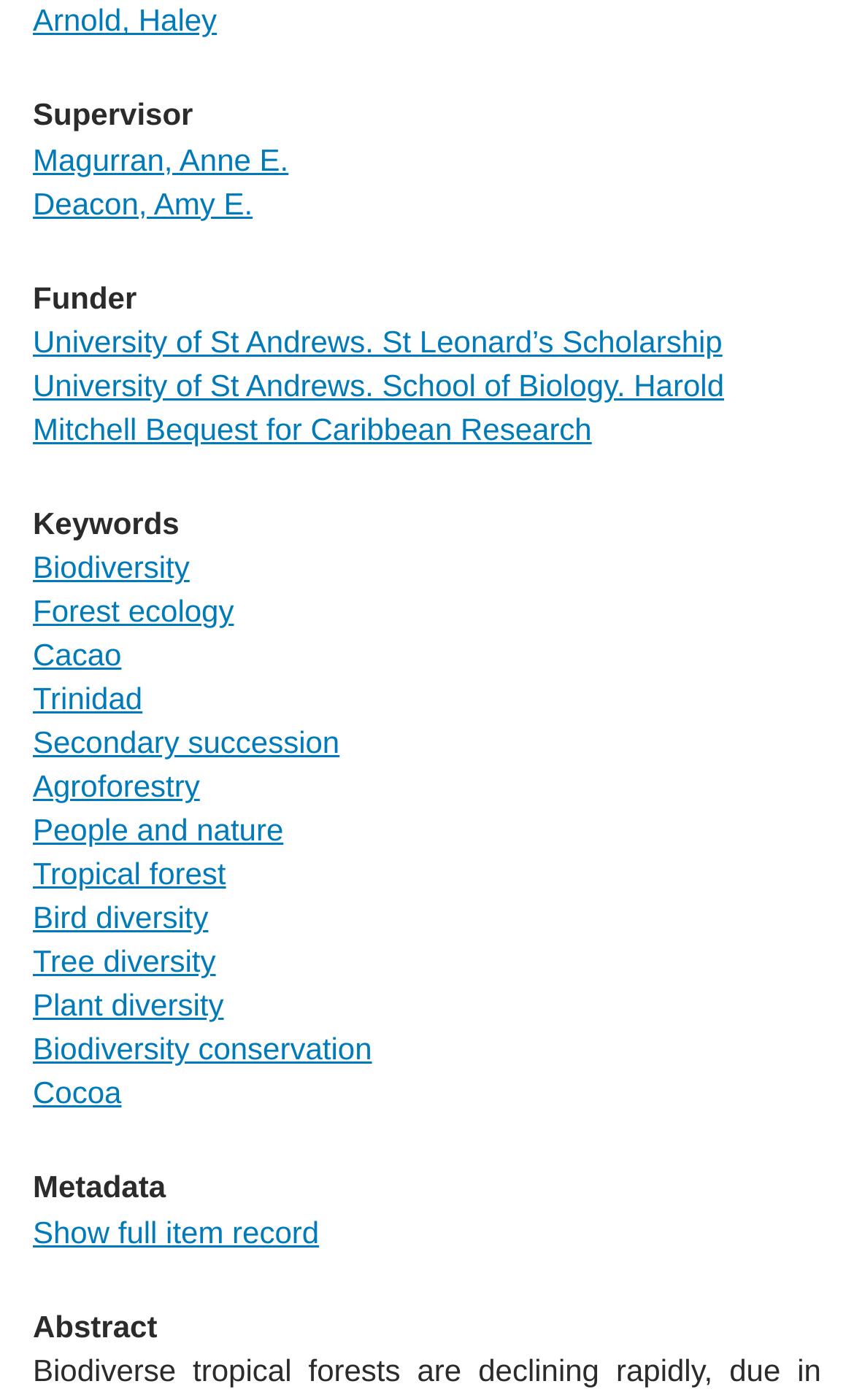What is one of the keywords related to the research?
Refer to the image and provide a one-word or short phrase answer.

Biodiversity